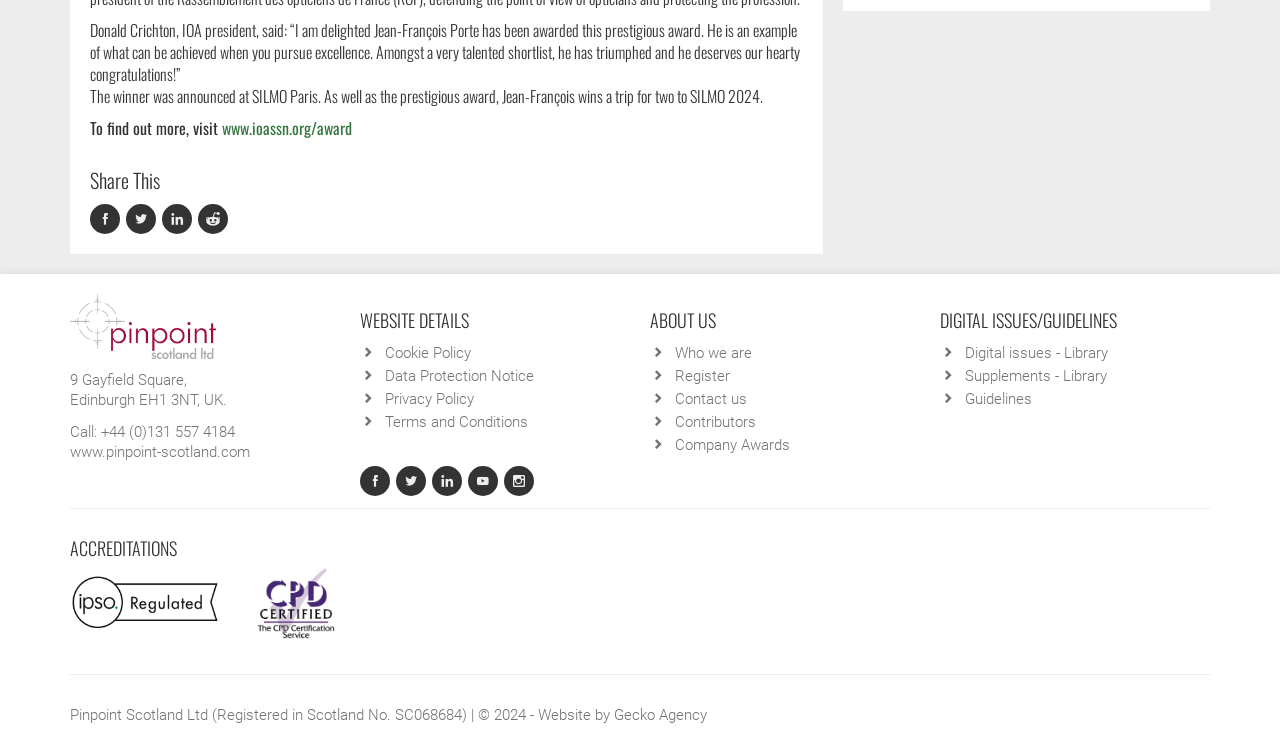Identify the bounding box coordinates of the HTML element based on this description: "Privacy Policy".

[0.301, 0.519, 0.37, 0.543]